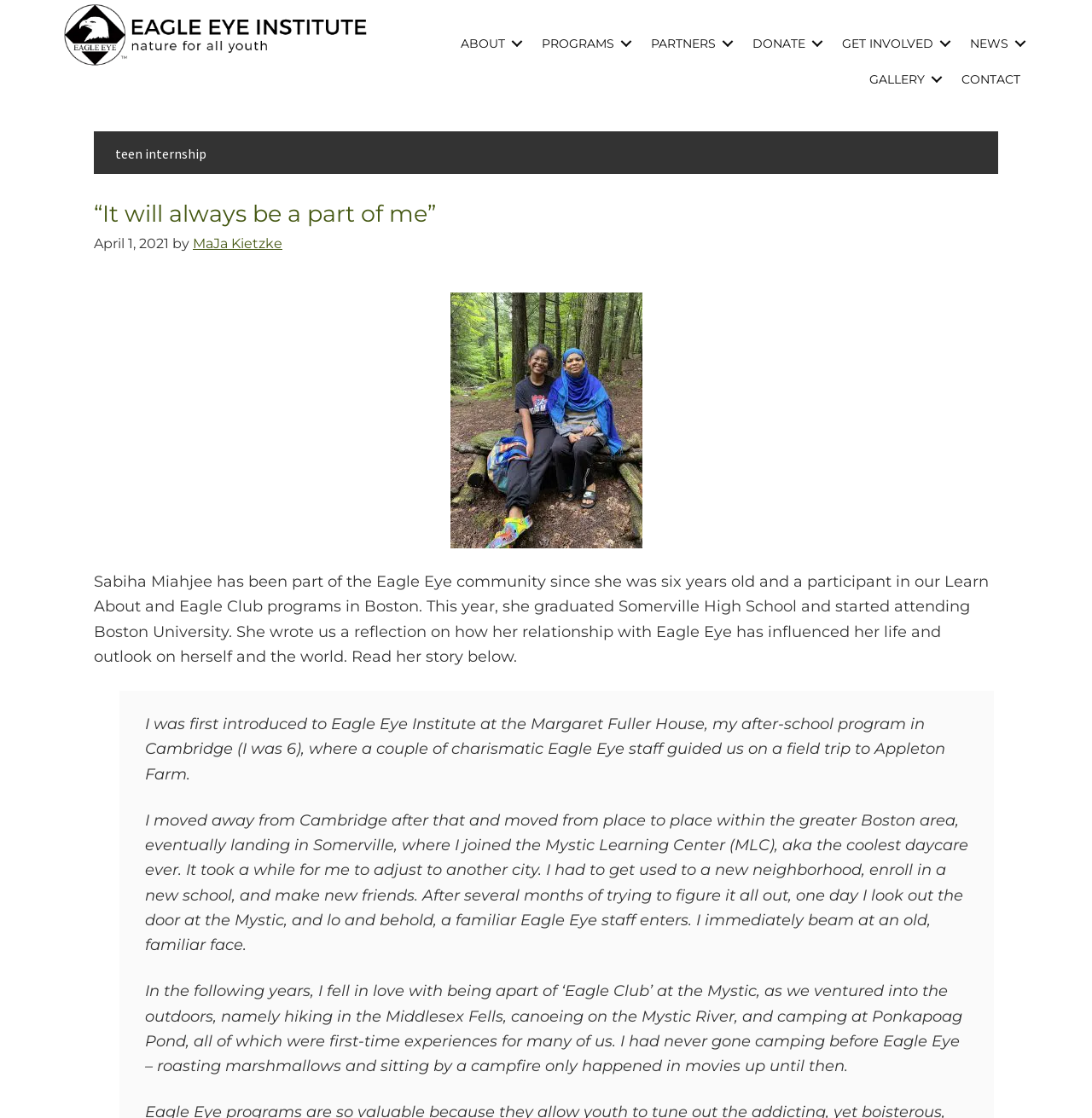Determine the bounding box coordinates of the section to be clicked to follow the instruction: "go to ABOUT page". The coordinates should be given as four float numbers between 0 and 1, formatted as [left, top, right, bottom].

[0.411, 0.023, 0.484, 0.055]